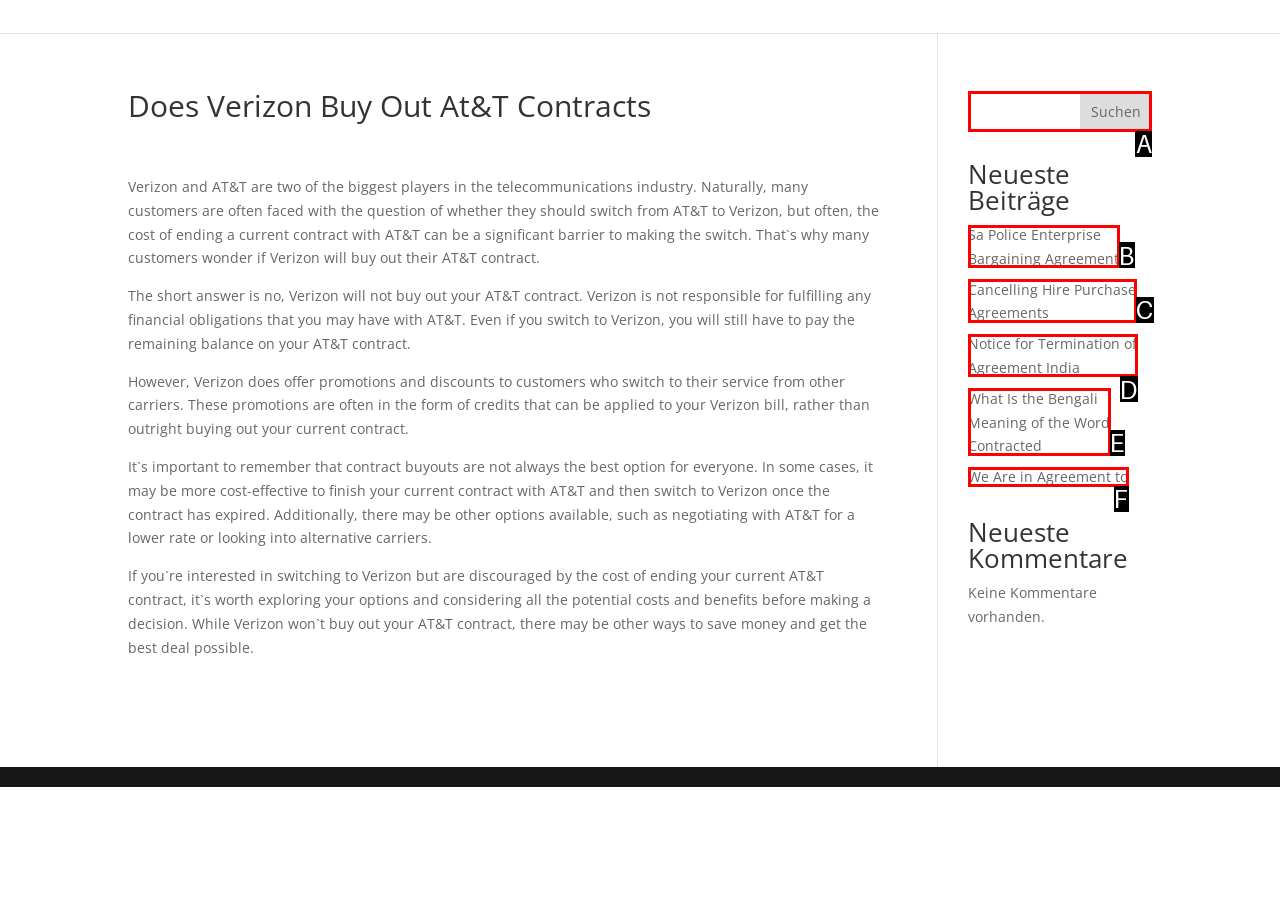Determine which option matches the description: parent_node: Suchen name="s". Answer using the letter of the option.

A